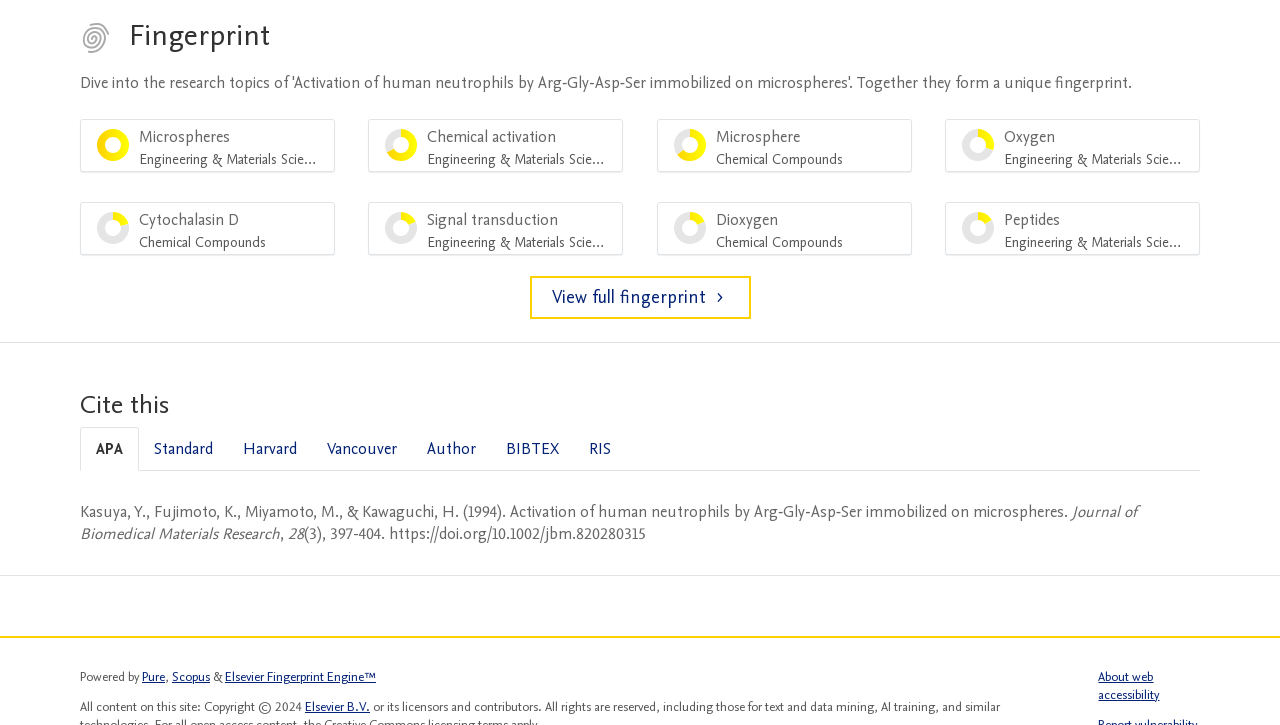Determine the bounding box coordinates of the region I should click to achieve the following instruction: "Learn about web accessibility". Ensure the bounding box coordinates are four float numbers between 0 and 1, i.e., [left, top, right, bottom].

[0.858, 0.922, 0.906, 0.972]